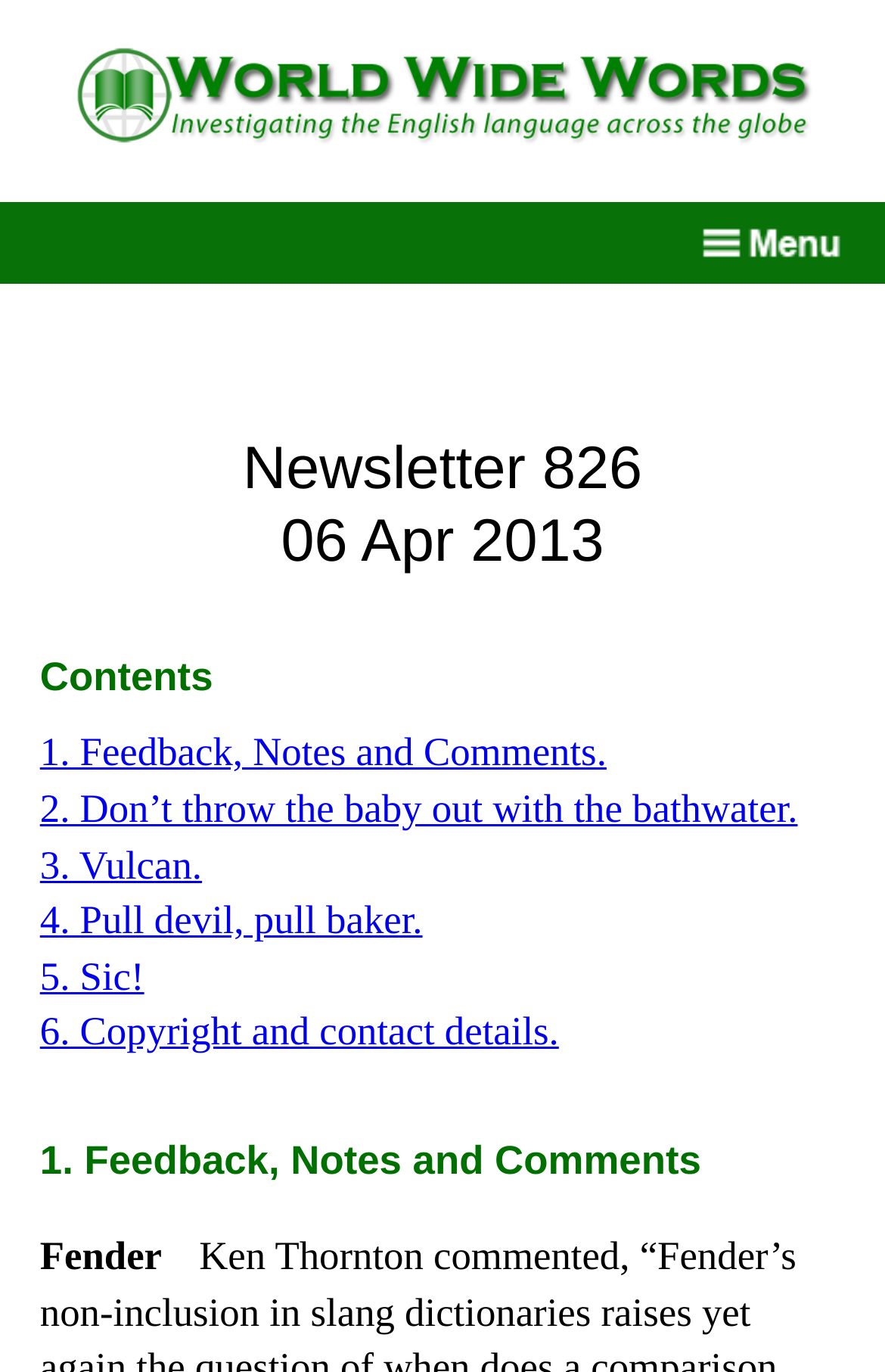What is the main topic of this webpage?
Relying on the image, give a concise answer in one word or a brief phrase.

Newsletter